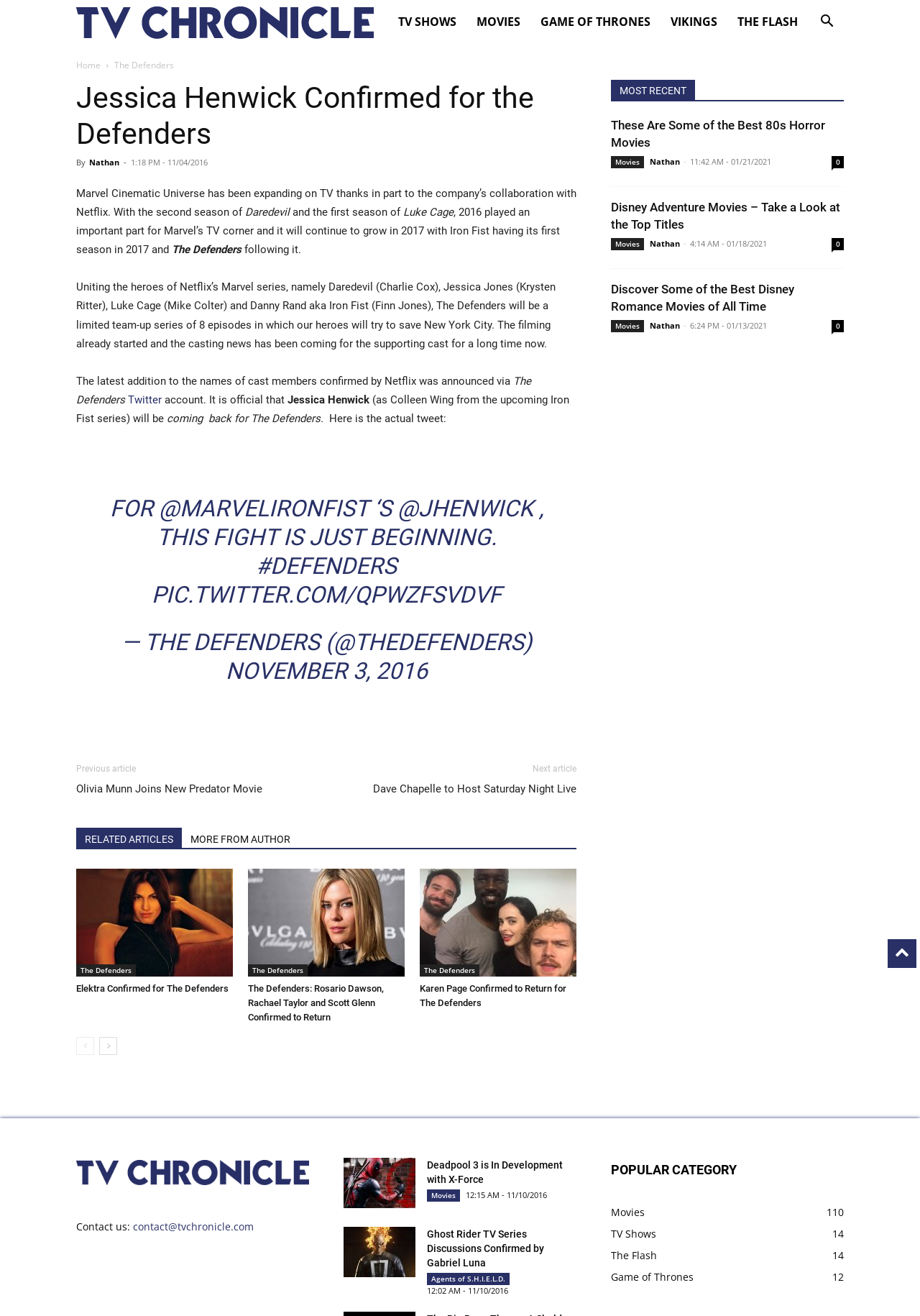Please predict the bounding box coordinates (top-left x, top-left y, bottom-right x, bottom-right y) for the UI element in the screenshot that fits the description: Soccer Ball HistoryExpand

None